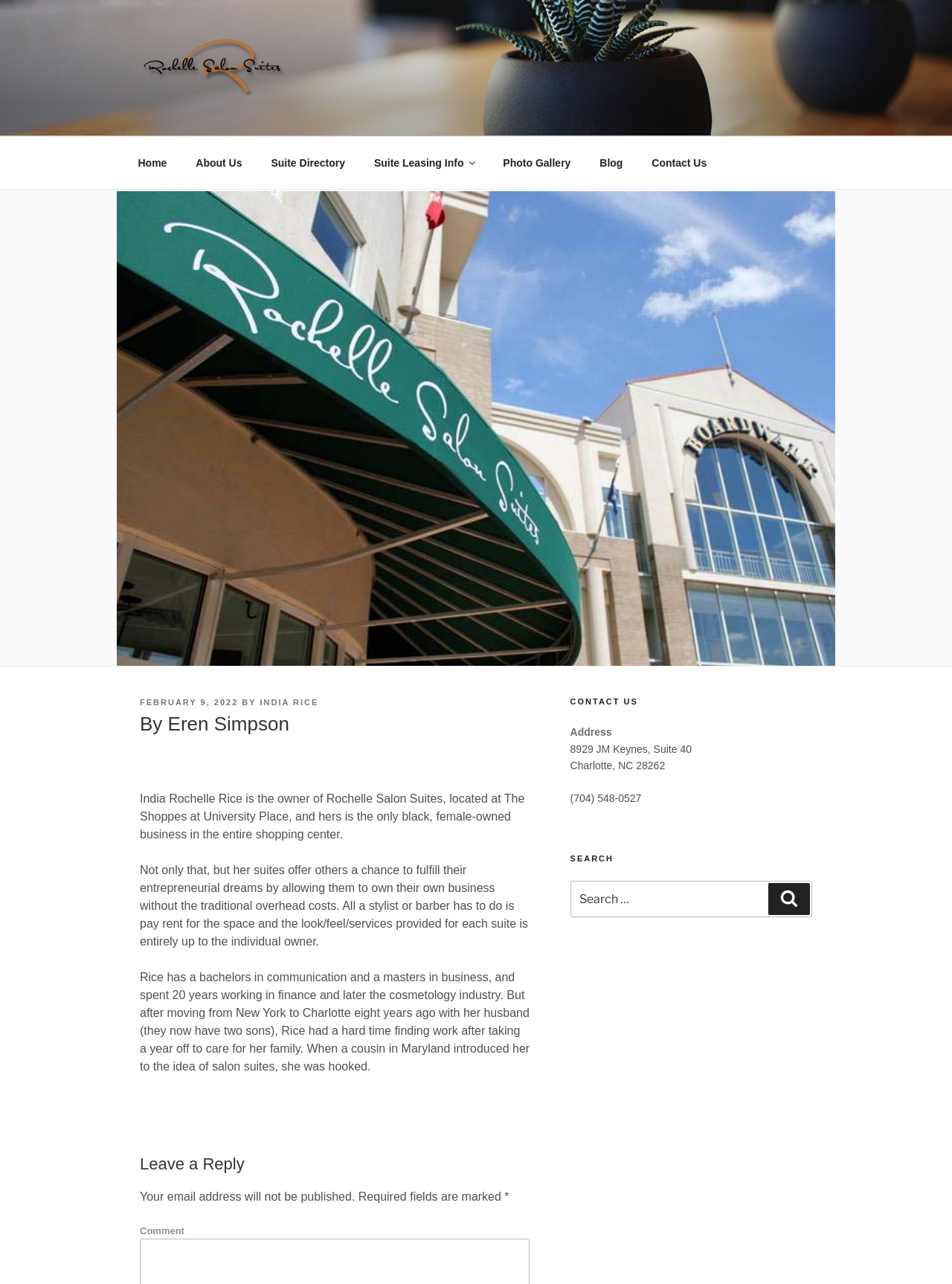Identify the bounding box coordinates of the section to be clicked to complete the task described by the following instruction: "Visit the 'About Us' page". The coordinates should be four float numbers between 0 and 1, formatted as [left, top, right, bottom].

[0.192, 0.113, 0.268, 0.141]